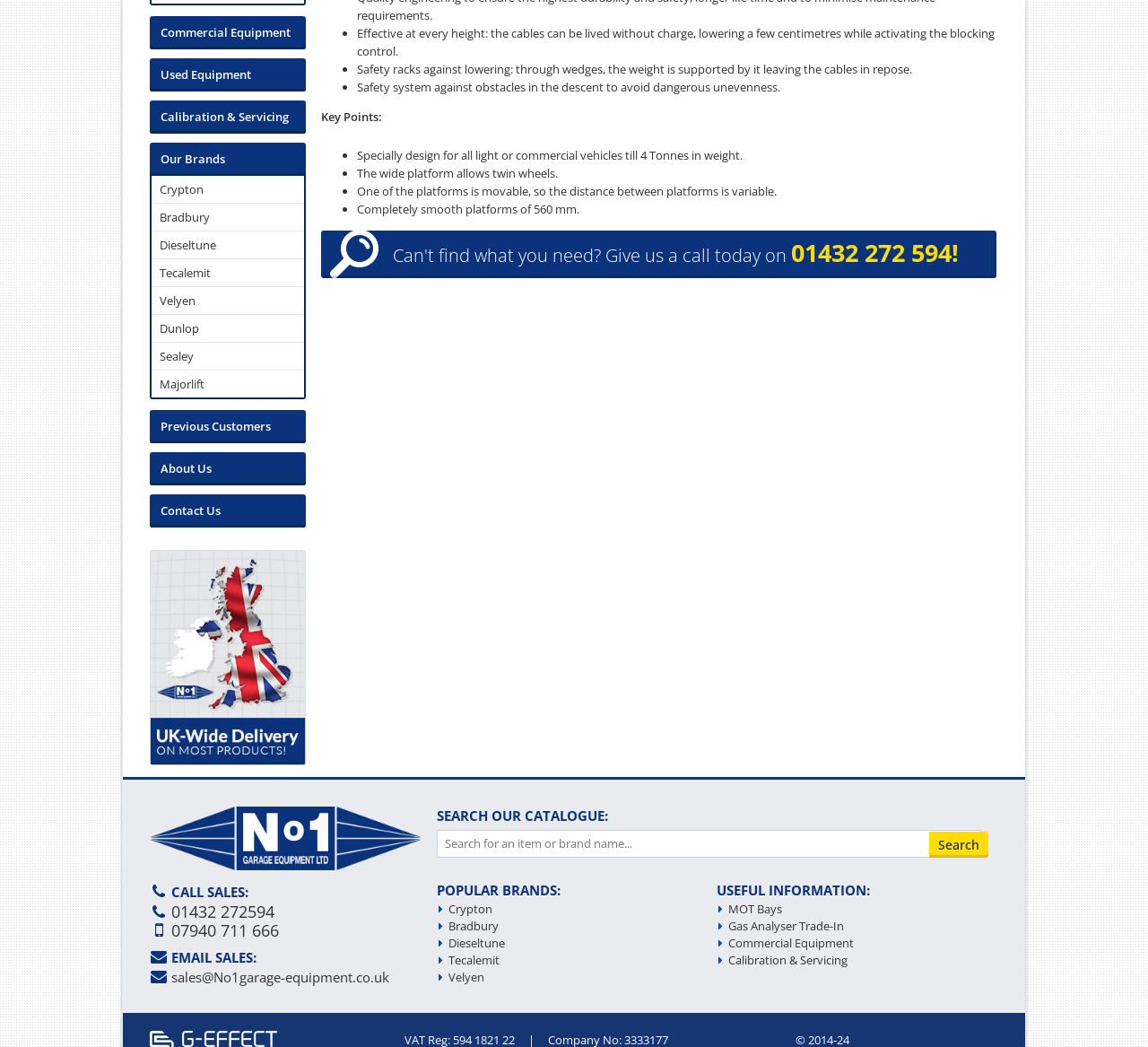Calculate the bounding box coordinates of the UI element given the description: "sales@No1garage-equipment.co.uk".

[0.149, 0.925, 0.339, 0.942]